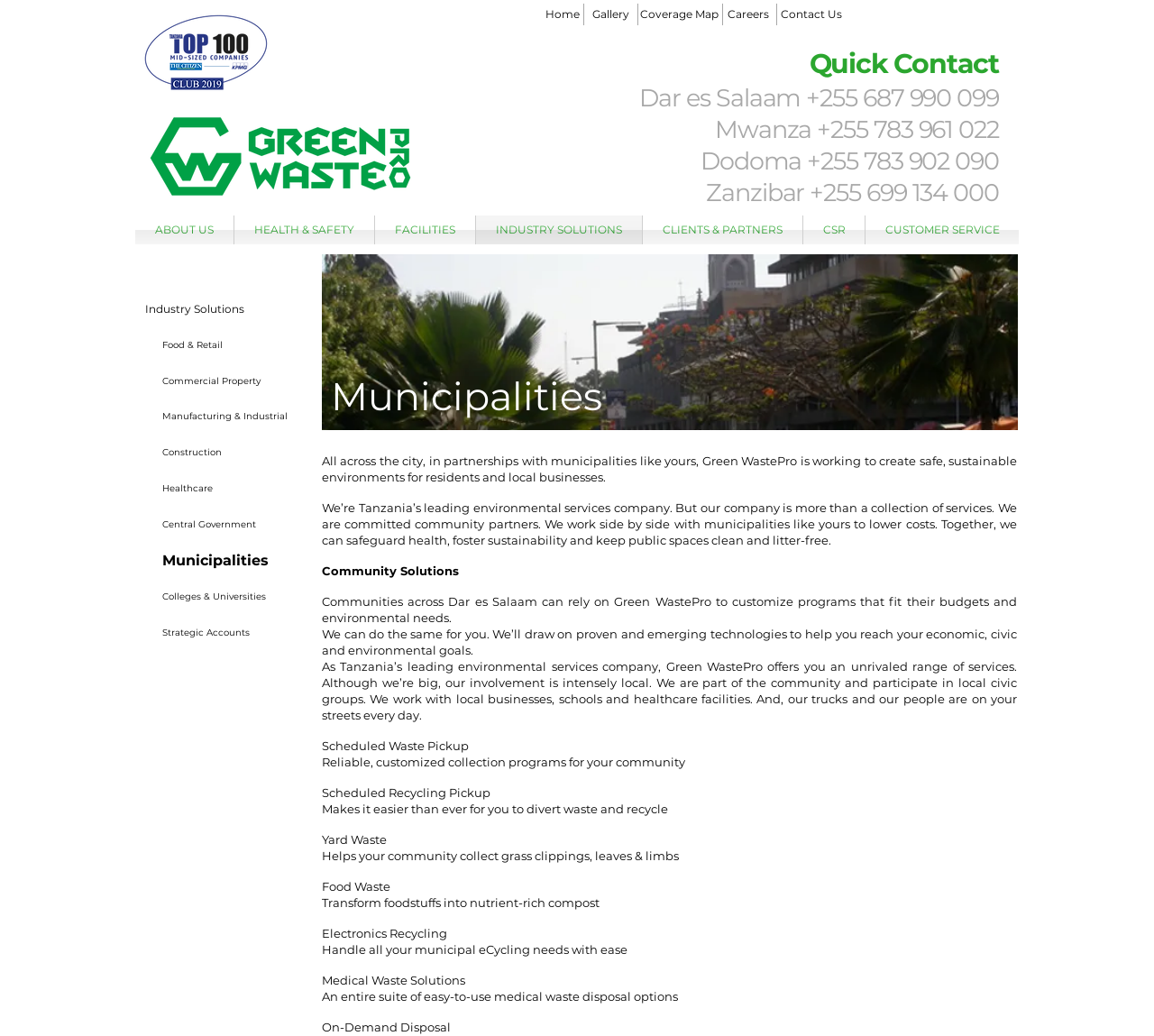What is the company's range of services?
Answer the question with just one word or phrase using the image.

Unrivaled range of services